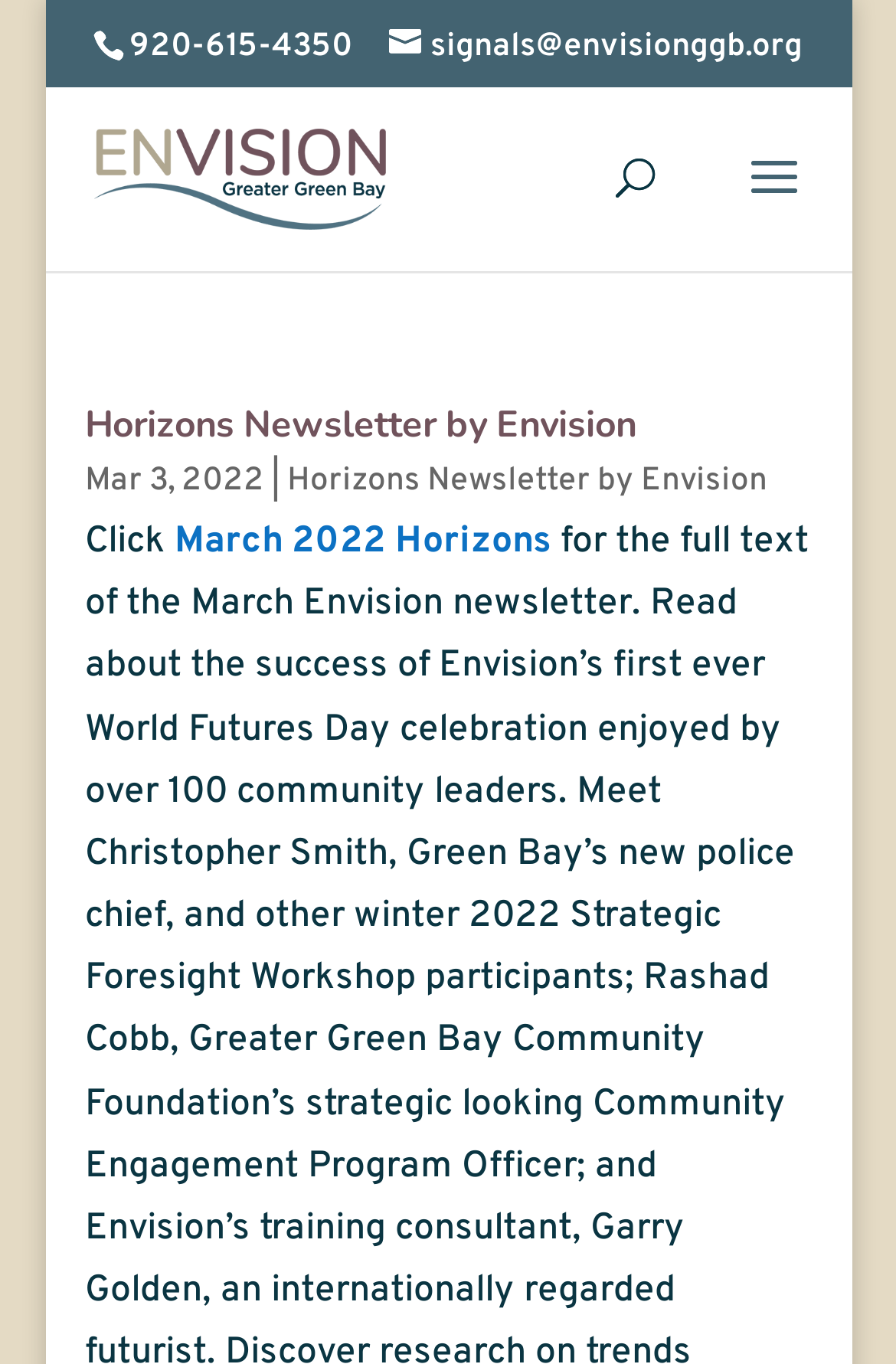What is the name of the newsletter?
Refer to the image and provide a detailed answer to the question.

I found the name of the newsletter by looking at the heading element that says 'Horizons Newsletter by Envision', which suggests that the newsletter is called 'Horizons Newsletter'.